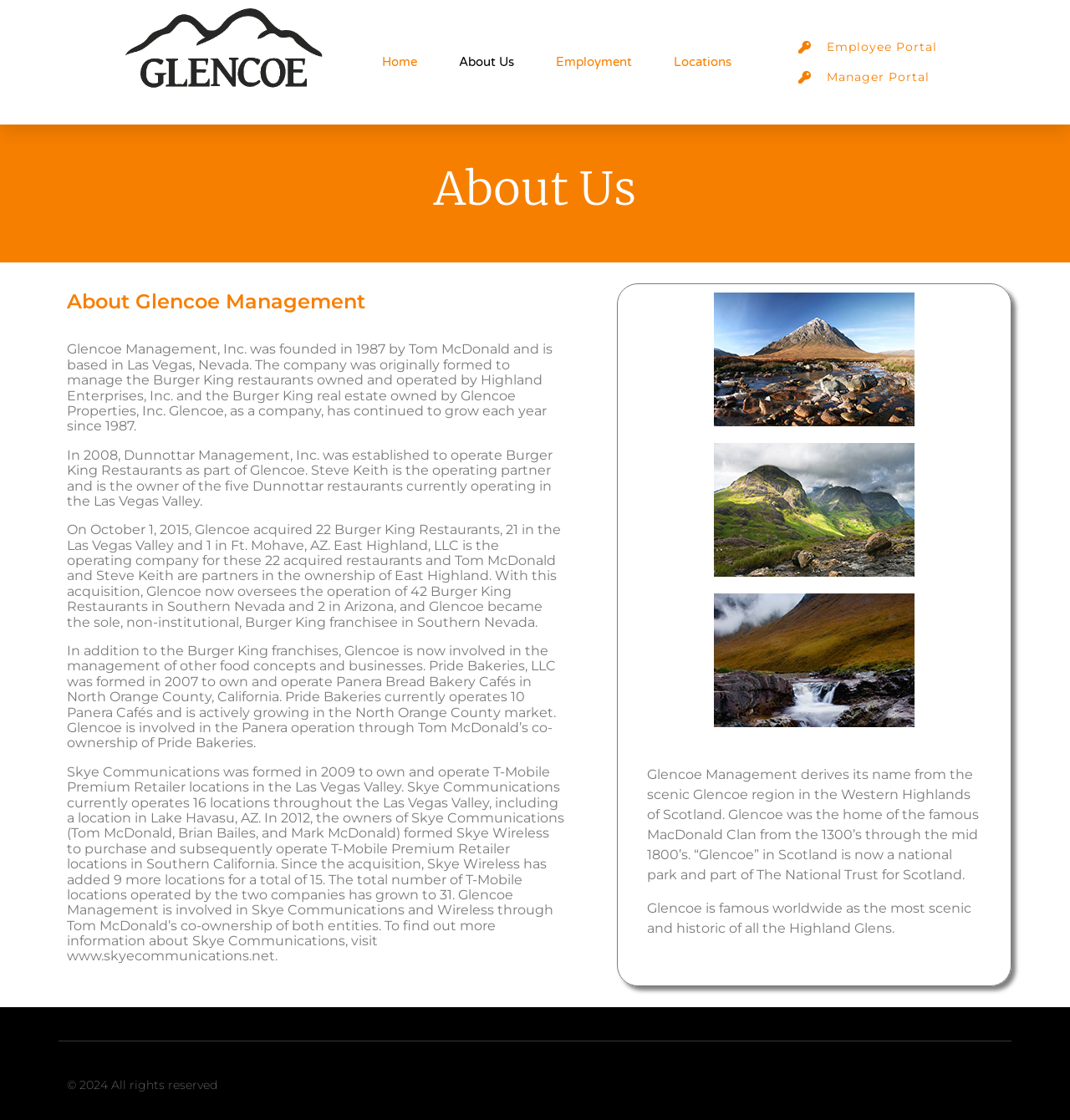What is the year of copyright mentioned at the bottom of the page?
Could you answer the question with a detailed and thorough explanation?

I found the answer by looking at the static text '© 2024 All rights reserved' at the bottom of the page which indicates the year of copyright.